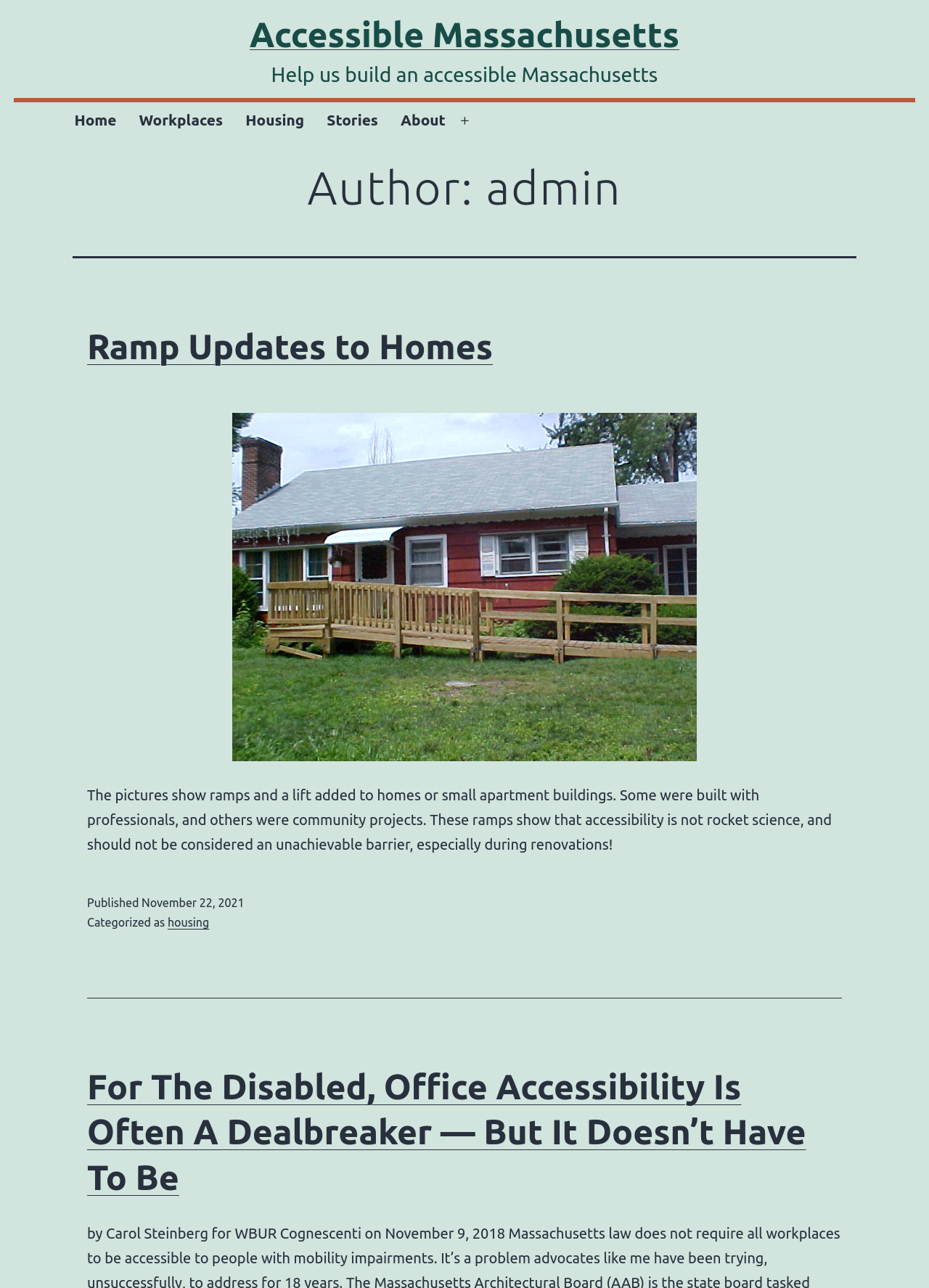Given the element description Ramp Updates to Homes, predict the bounding box coordinates for the UI element in the webpage screenshot. The format should be (top-left x, top-left y, bottom-right x, bottom-right y), and the values should be between 0 and 1.

[0.094, 0.254, 0.53, 0.284]